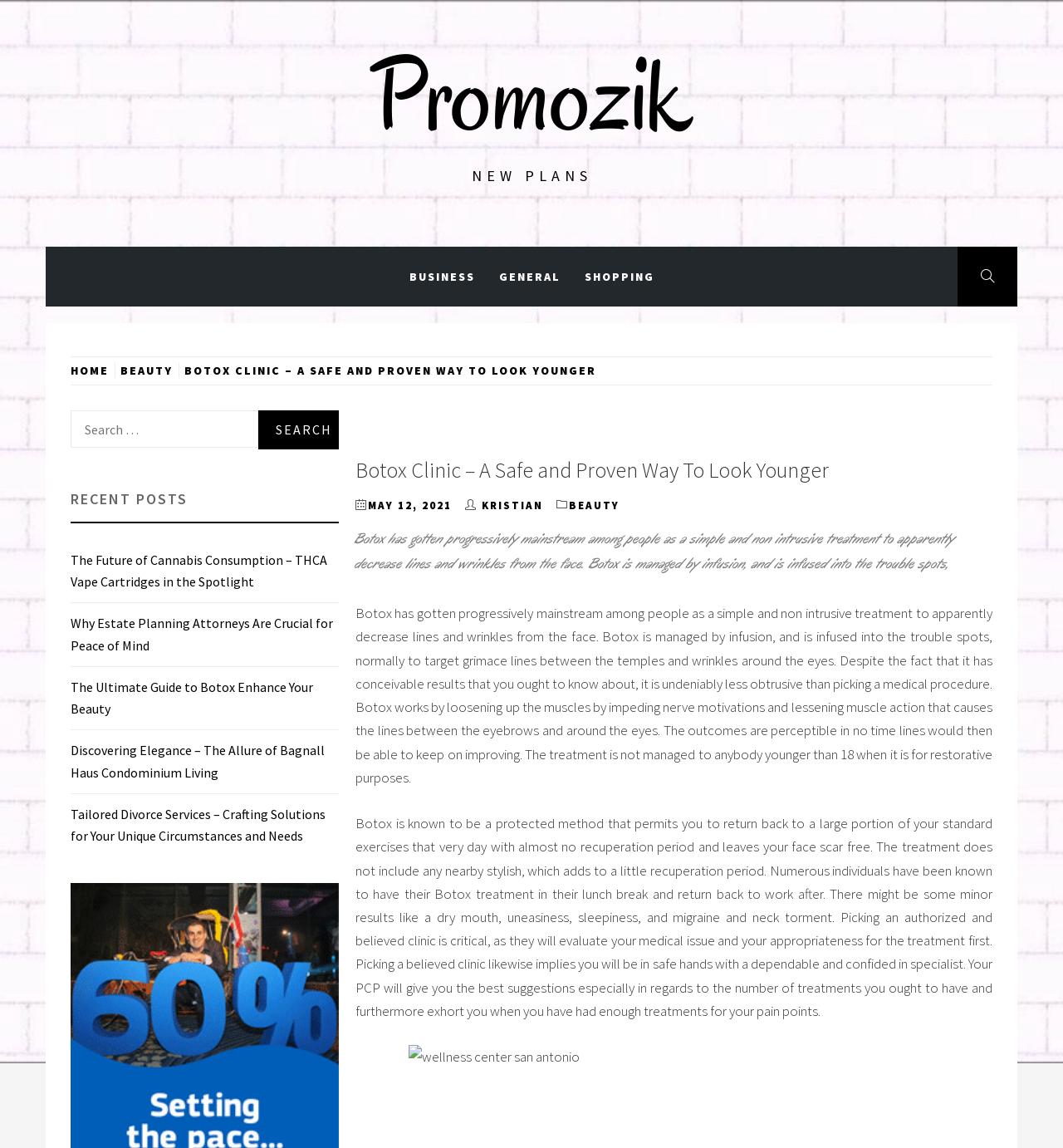Find the bounding box coordinates of the area to click in order to follow the instruction: "View the 'The Ultimate Guide to Botox Enhance Your Beauty' post".

[0.066, 0.591, 0.295, 0.625]